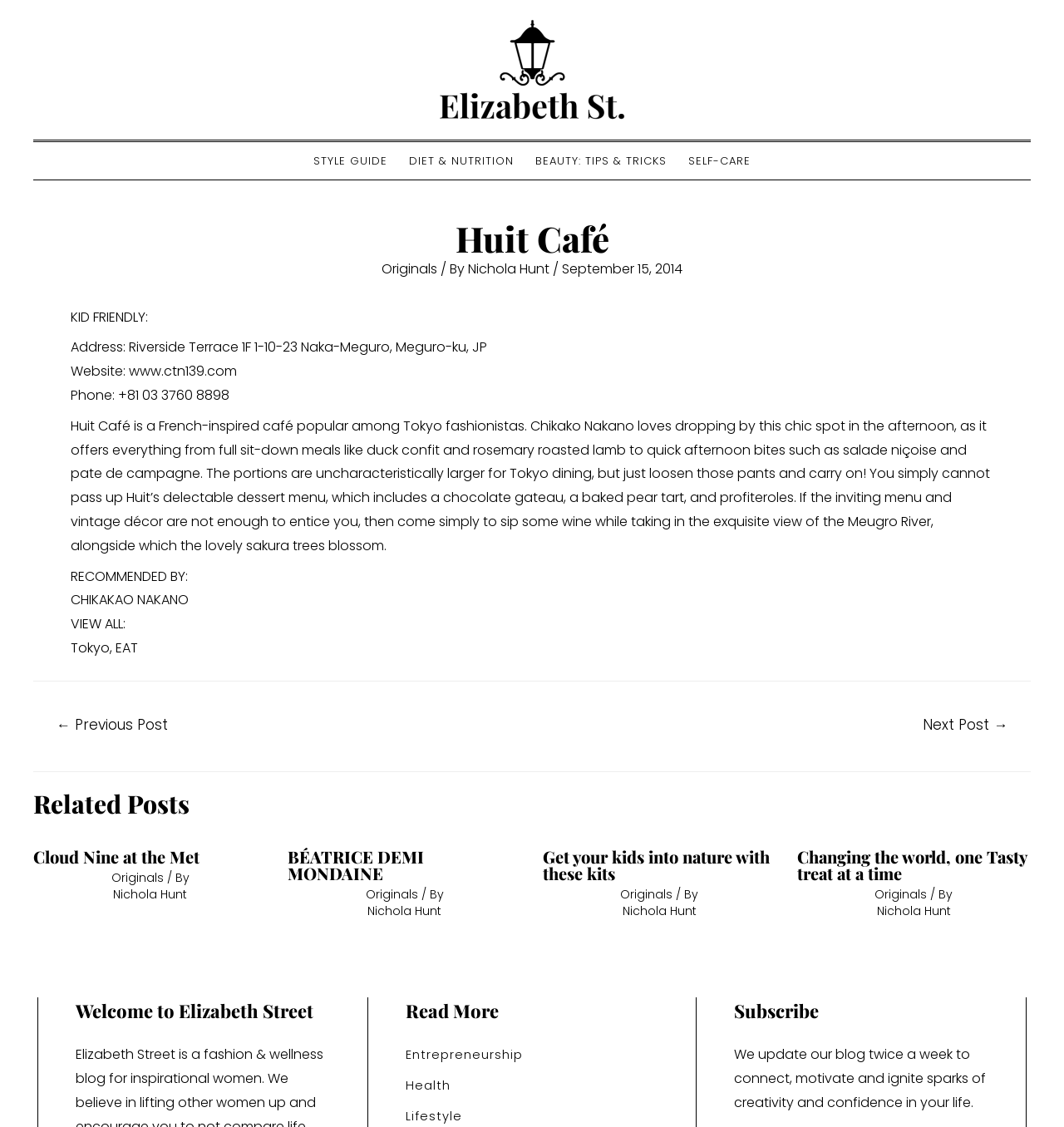Pinpoint the bounding box coordinates of the clickable element to carry out the following instruction: "Subscribe to receive news and information."

None